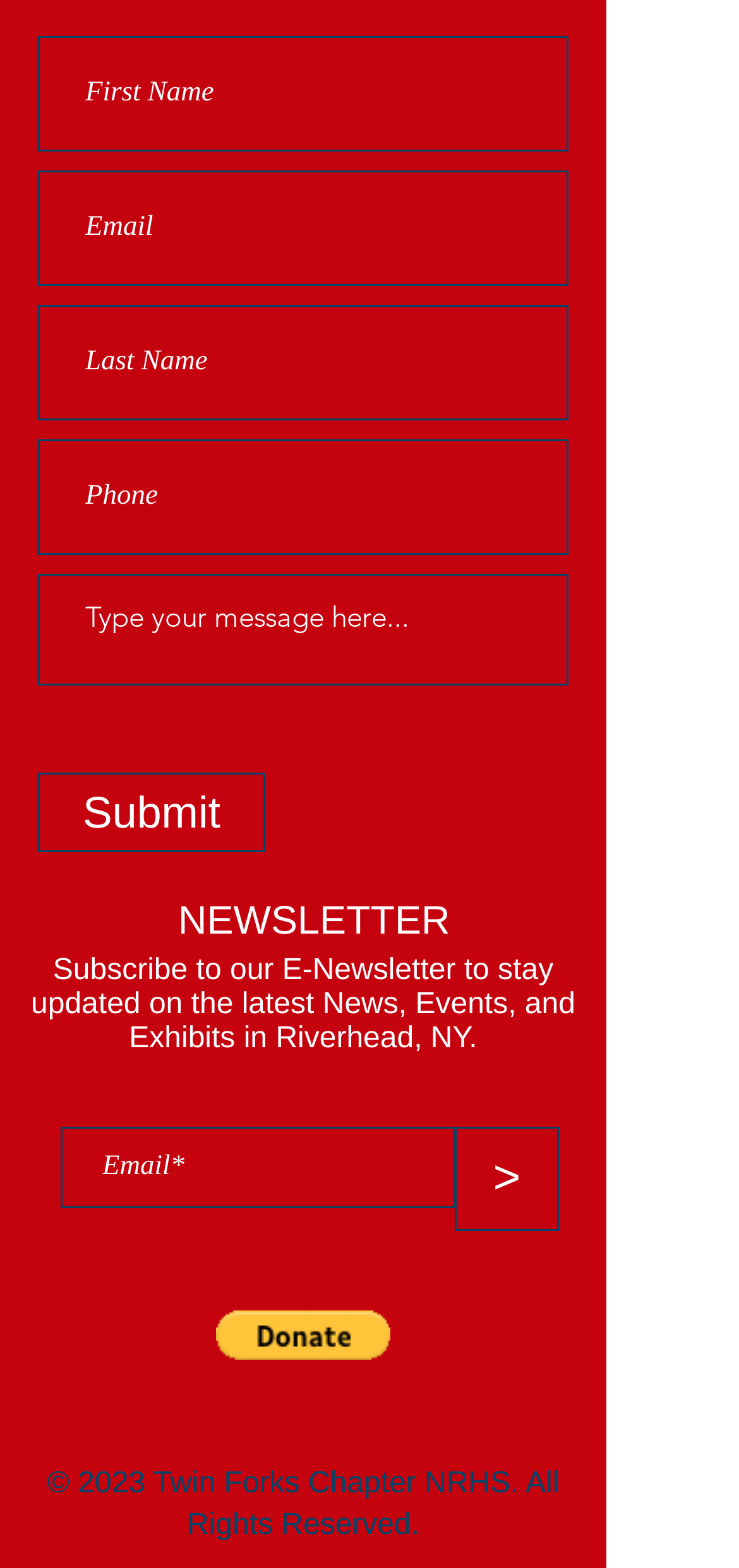Give a concise answer of one word or phrase to the question: 
How many textboxes are there?

6